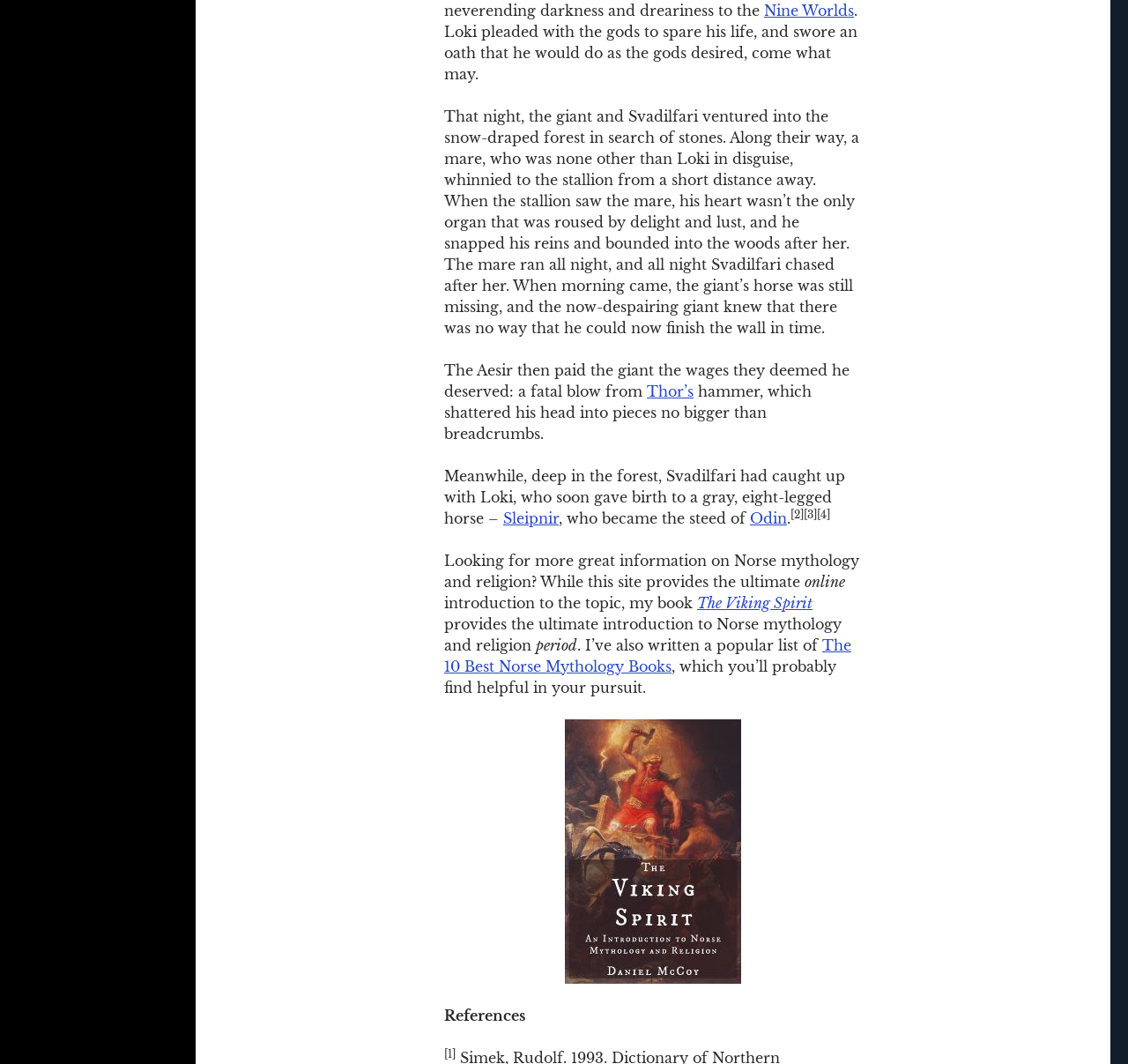Use a single word or phrase to answer the question:
What is the name of the book written by the author?

The Viking Spirit